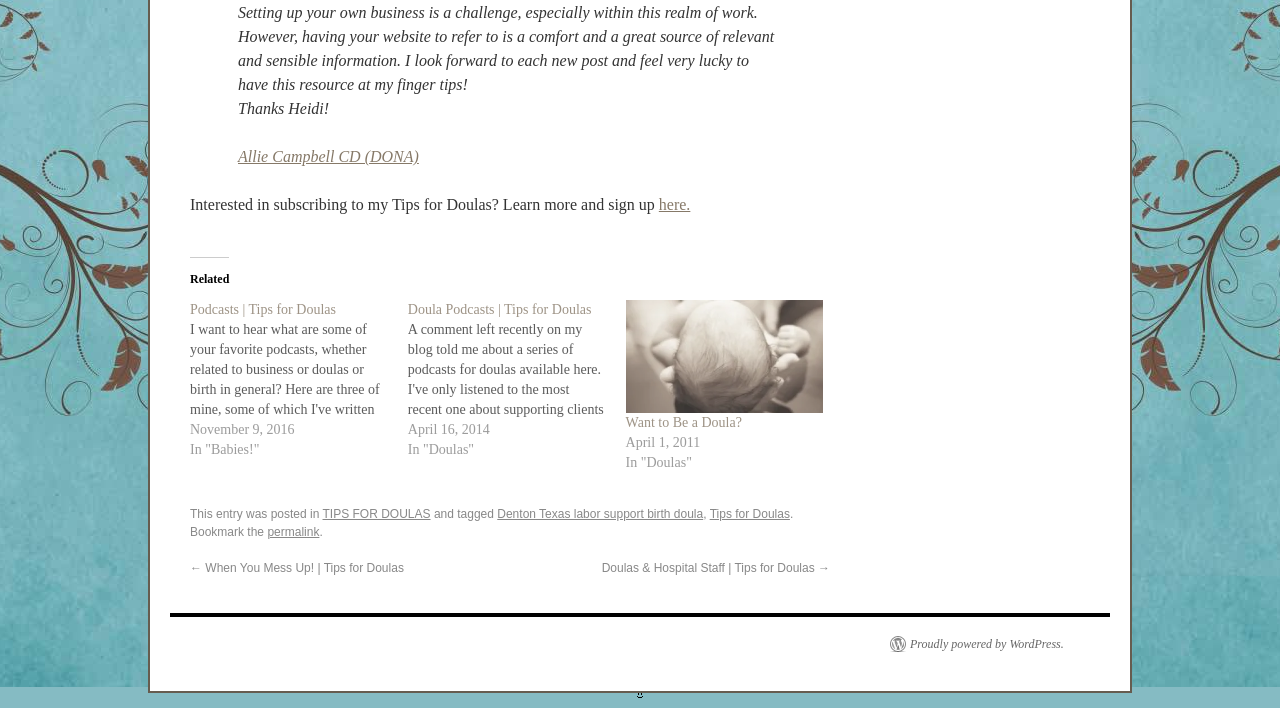Calculate the bounding box coordinates of the UI element given the description: "here.".

[0.515, 0.277, 0.539, 0.301]